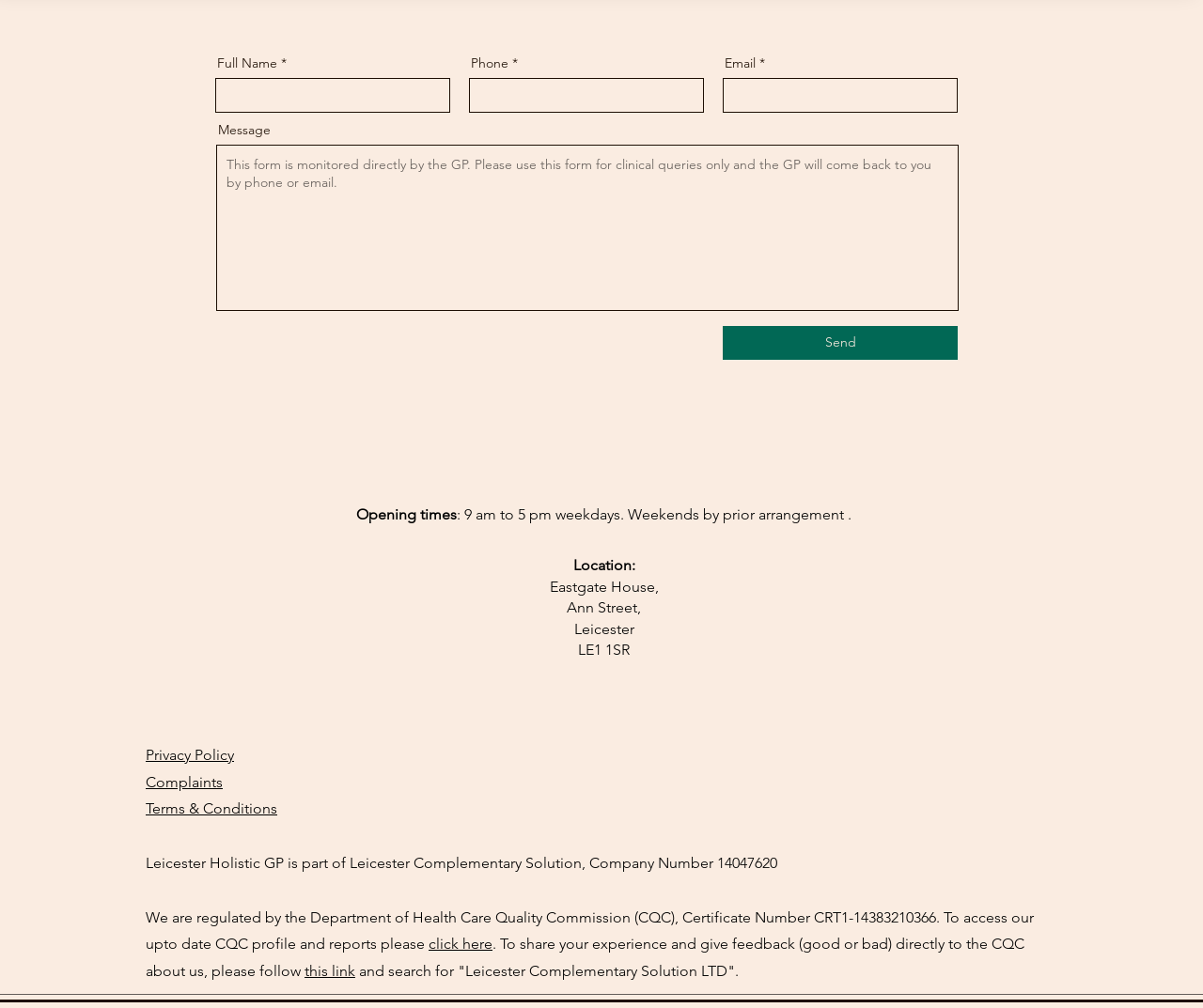Examine the image carefully and respond to the question with a detailed answer: 
What is the address of Leicester Holistic GP?

The address of Leicester Holistic GP is mentioned on the webpage as Eastgate House, Ann Street, Leicester LE1 1SR. This information is located below the contact form.